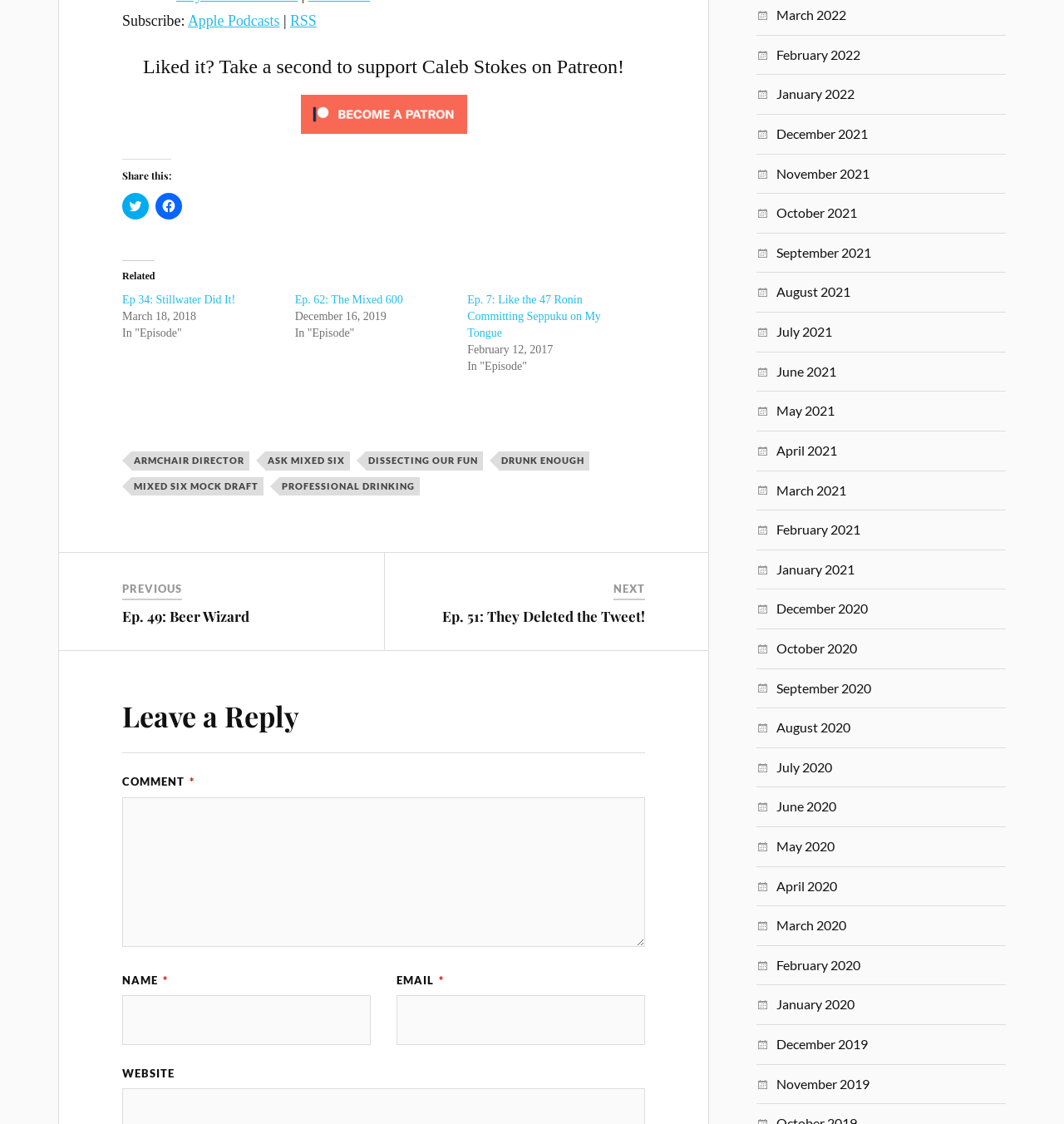Please find the bounding box coordinates for the clickable element needed to perform this instruction: "Subscribe to Apple Podcasts".

[0.176, 0.011, 0.263, 0.026]